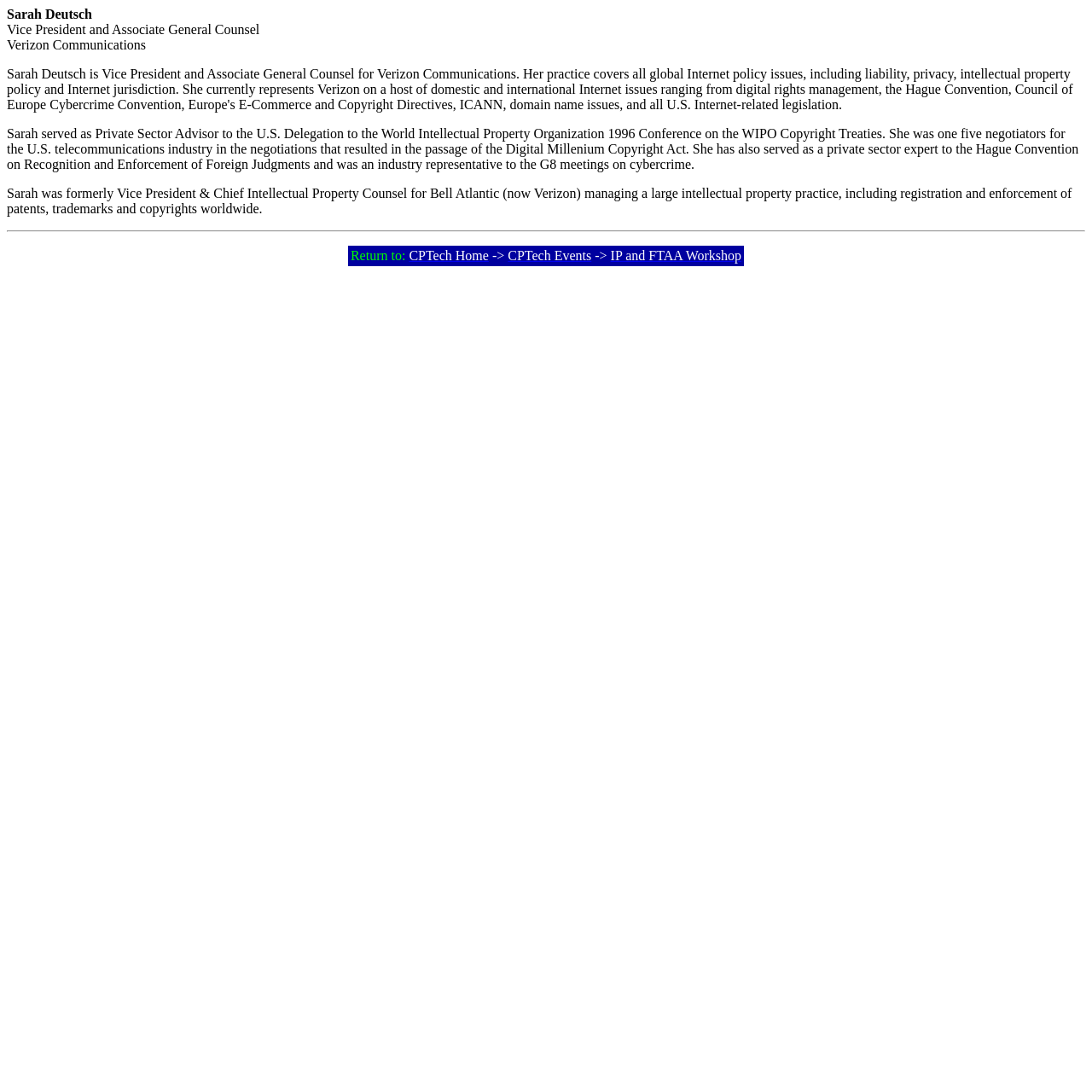Create a detailed summary of all the visual and textual information on the webpage.

This webpage appears to be a biography or profile page for Sarah Deutsch, a Vice President and Associate General Counsel at Verizon Communications. At the top of the page, her name "Sarah Deutsch" is prominently displayed, followed by her title and company affiliation.

Below her name and title, there is a brief description of her background, which mentions her experience as a Private Sector Advisor to the U.S. Delegation to the World Intellectual Property Organization and her involvement in various intellectual property-related negotiations and conferences.

Further down the page, there is another paragraph that provides more information about her professional experience, including her previous role as Vice President & Chief Intellectual Property Counsel for Bell Atlantic (now Verizon).

A horizontal separator line divides the page, separating the biographical information from a section that appears to be a navigation menu. This menu is presented in a table format and contains three links: "CPTech Home", "CPTech Events", and "IP and FTAA Workshop". These links are aligned horizontally and are positioned near the center of the page.